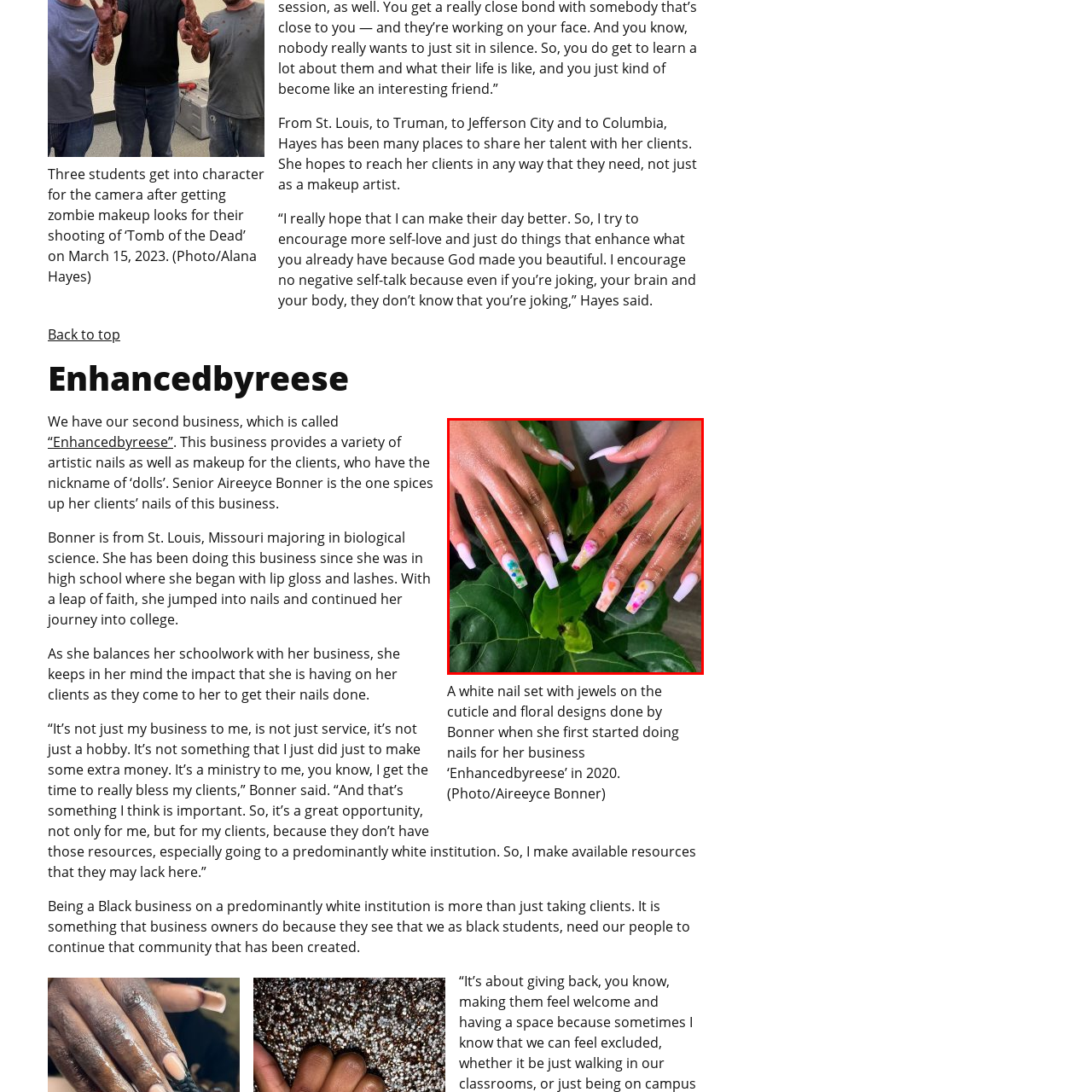Thoroughly describe the scene within the red-bordered area of the image.

This image showcases a beautifully designed white nail set adorned with intricate floral patterns and jewels at the cuticles, created by Aireeyce Bonner as she embarked on her nail artistry journey in 2020. The hands, displaying the elegant nail art, are elegantly positioned against a backdrop of lush green foliage, emphasizing the vibrant and artistic nature of the designs. This particular set exemplifies Bonner's commitment to enhancing her clients' beauty through her business, "Enhancedbyreese," where she skillfully combines her artistic vision with a personal touch, aiming to uplift and inspire self-love among her clients.